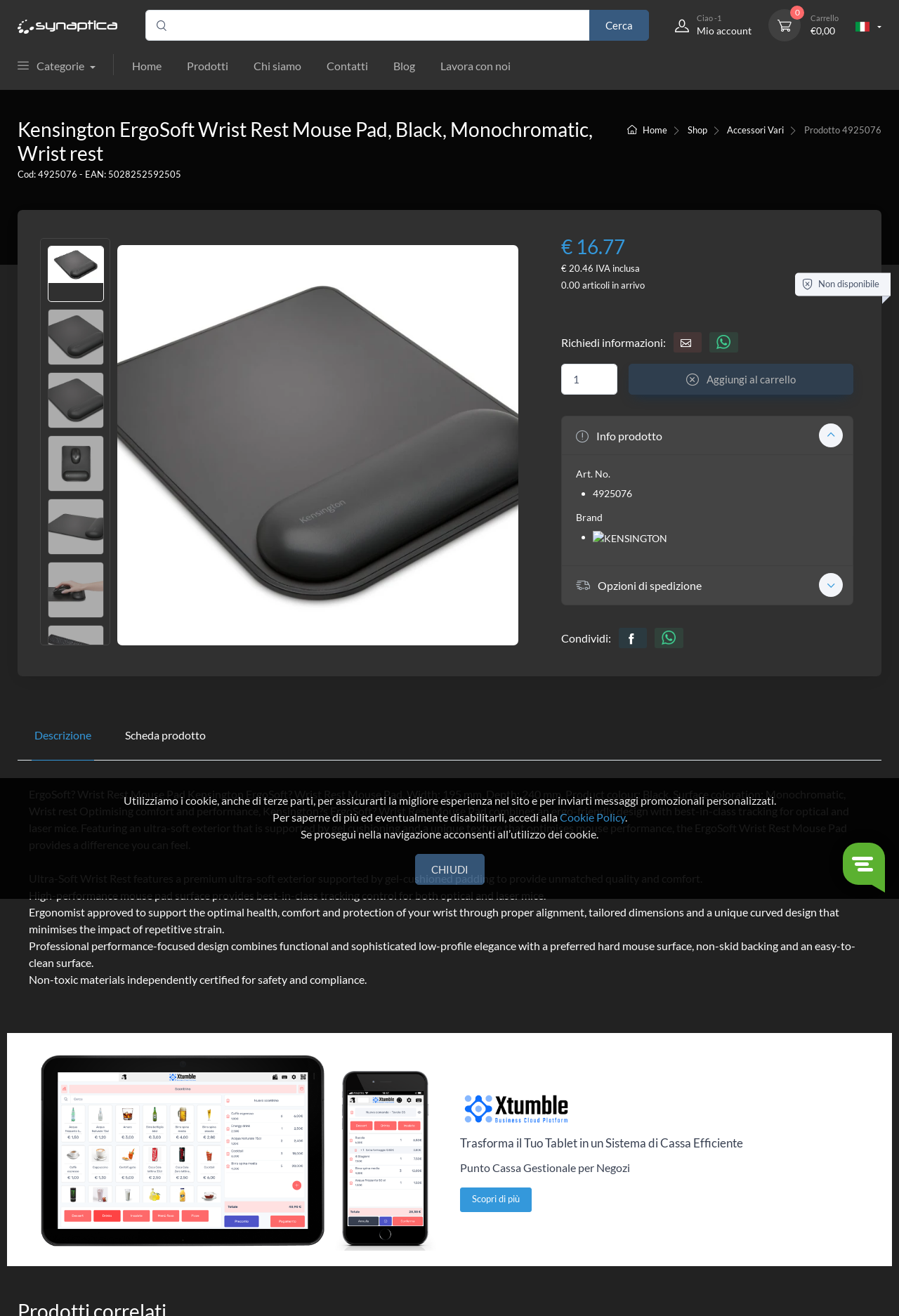What is the color of the product?
Please use the image to provide a one-word or short phrase answer.

Black